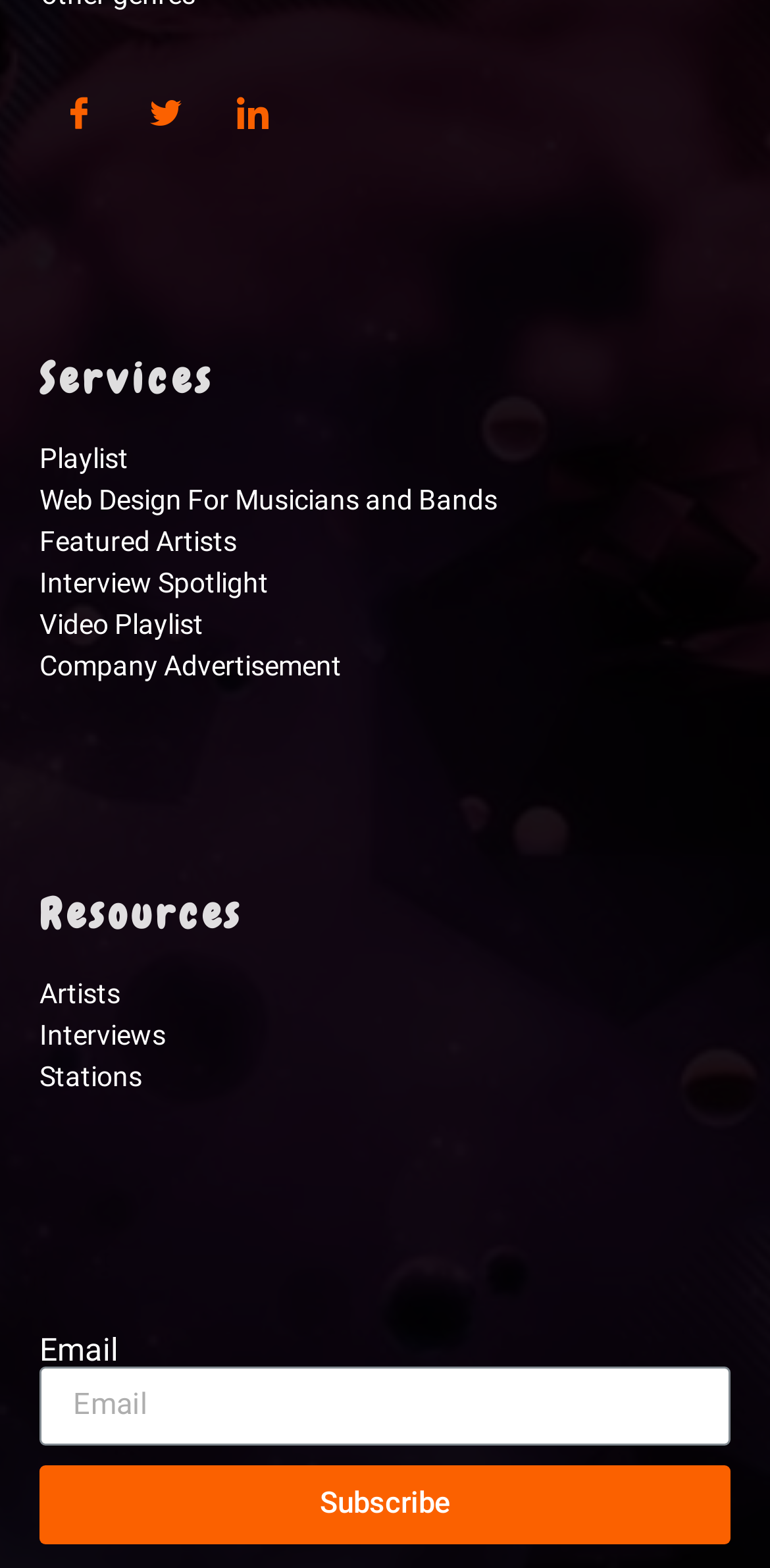Please indicate the bounding box coordinates of the element's region to be clicked to achieve the instruction: "visit university website". Provide the coordinates as four float numbers between 0 and 1, i.e., [left, top, right, bottom].

None